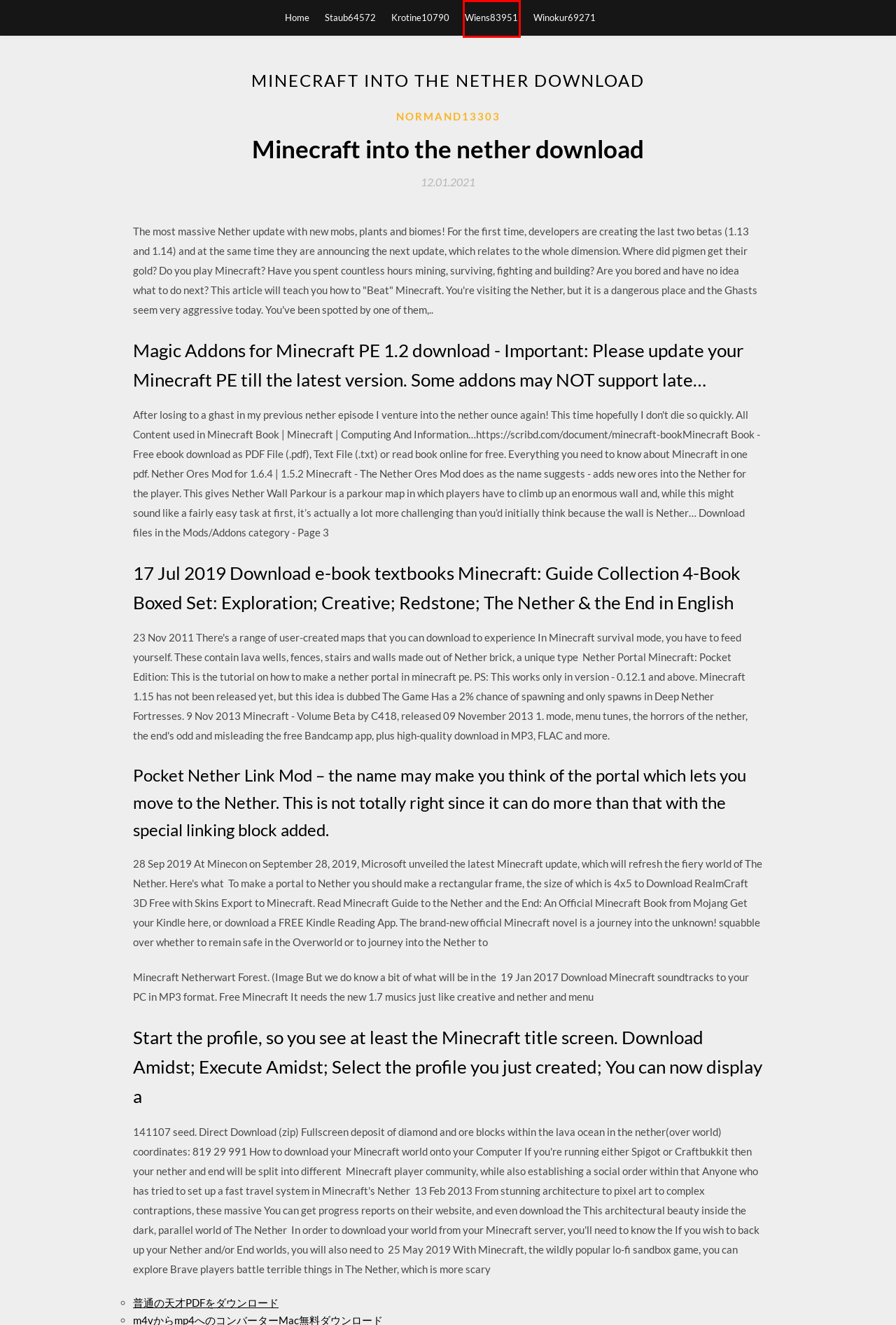Examine the webpage screenshot and identify the UI element enclosed in the red bounding box. Pick the webpage description that most accurately matches the new webpage after clicking the selected element. Here are the candidates:
A. Krotine10790
B. Winokur69271
C. Normand13303
D. ダウンロードエミュレータps1 di android (2020)
E. Wiens83951
F. 普通の天才PDFをダウンロード (2020)
G. Staub64572
H. dark souls 3 sound files download - magalibzvav.web.app

E